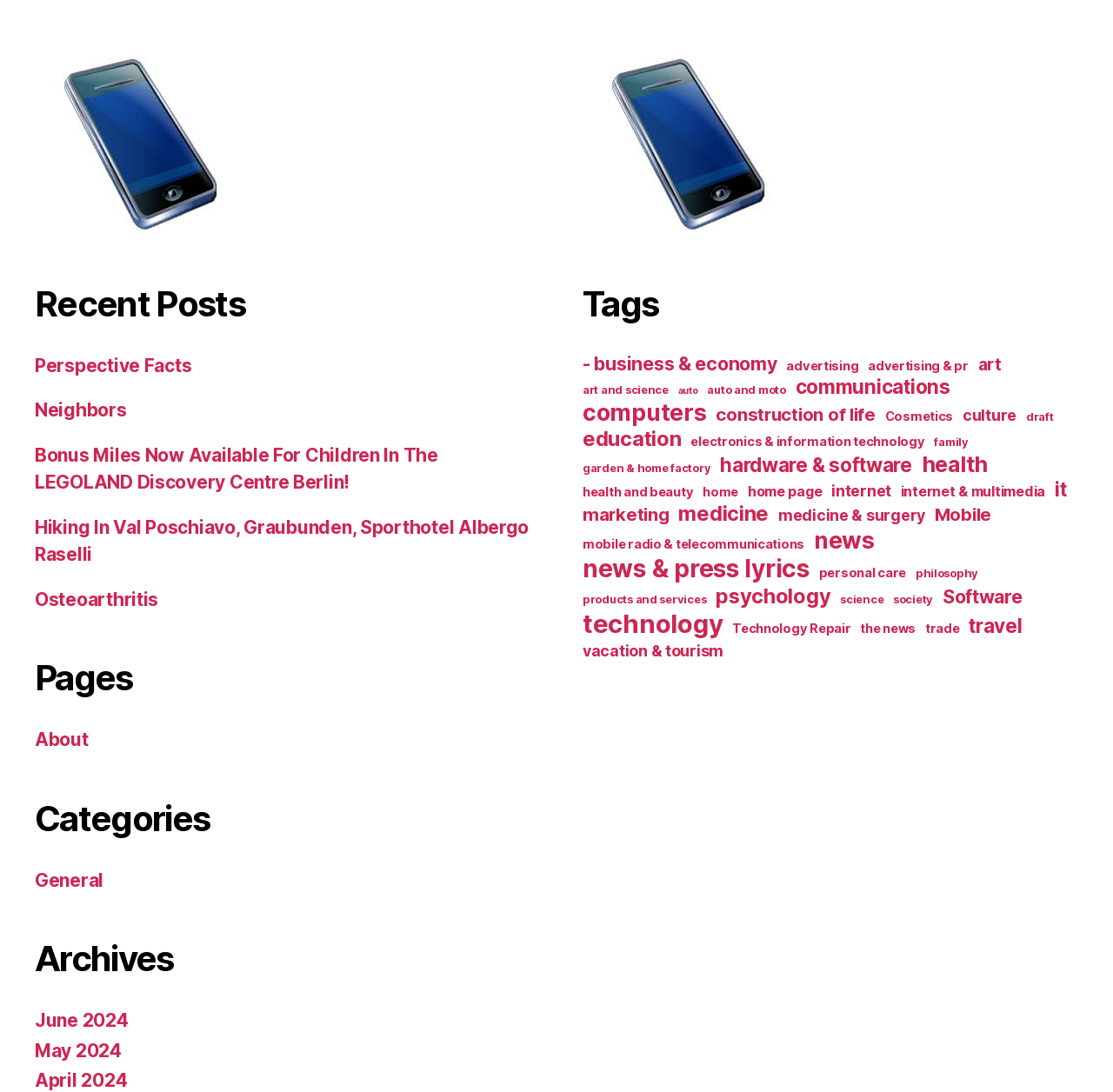Given the element description "electronics & information technology", identify the bounding box of the corresponding UI element.

[0.621, 0.397, 0.831, 0.411]